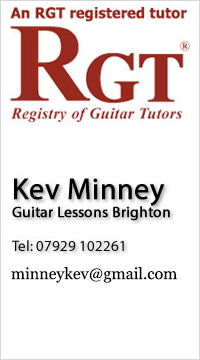What is the phone number for inquiries?
Analyze the image and provide a thorough answer to the question.

The phone number provided for inquiries is 07929 102261, which allows prospective students to contact Kev Minney directly for more information about his guitar lessons.